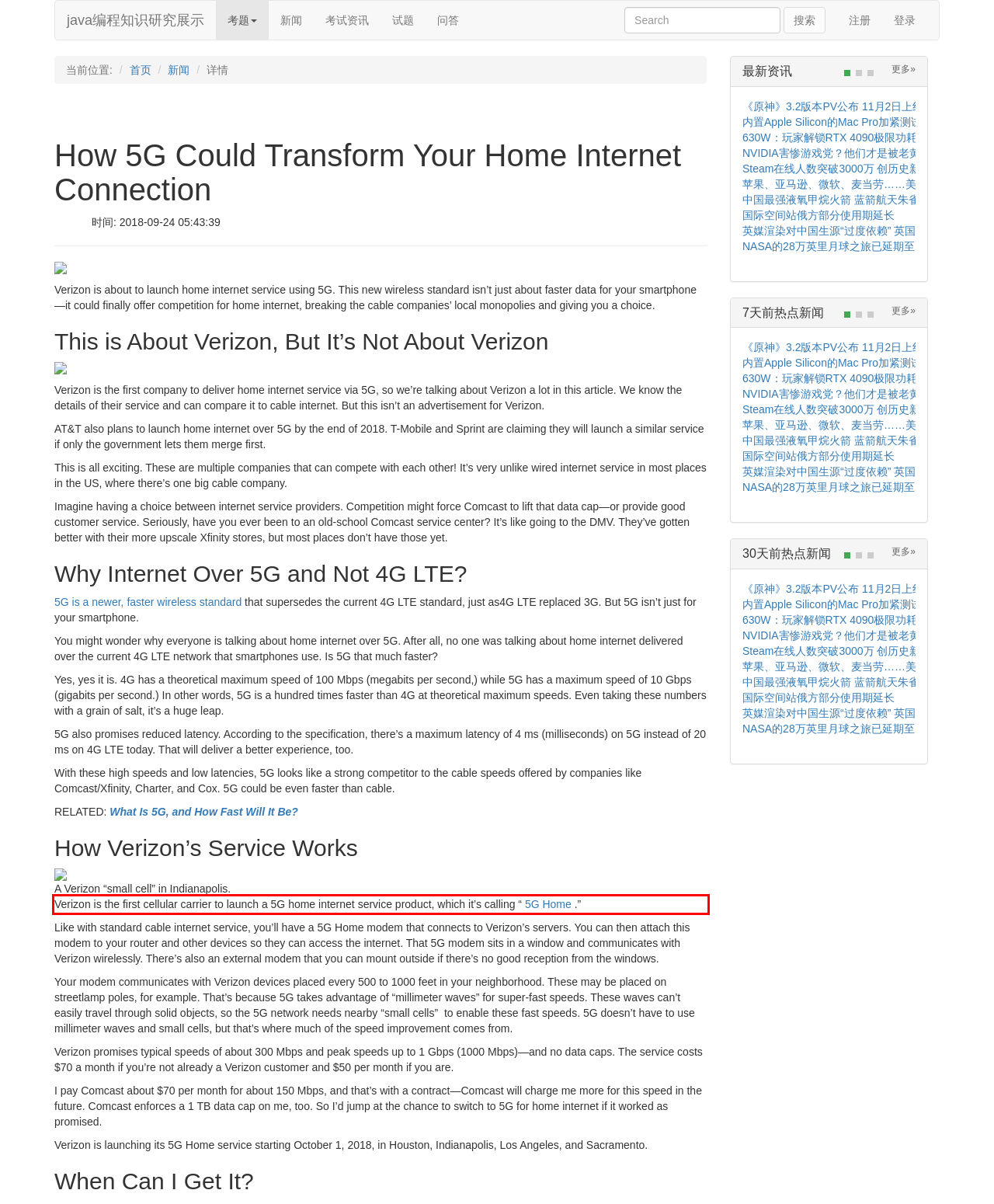You are given a screenshot showing a webpage with a red bounding box. Perform OCR to capture the text within the red bounding box.

Verizon is the first cellular carrier to launch a 5G home internet service product, which it’s calling “ 5G Home .”